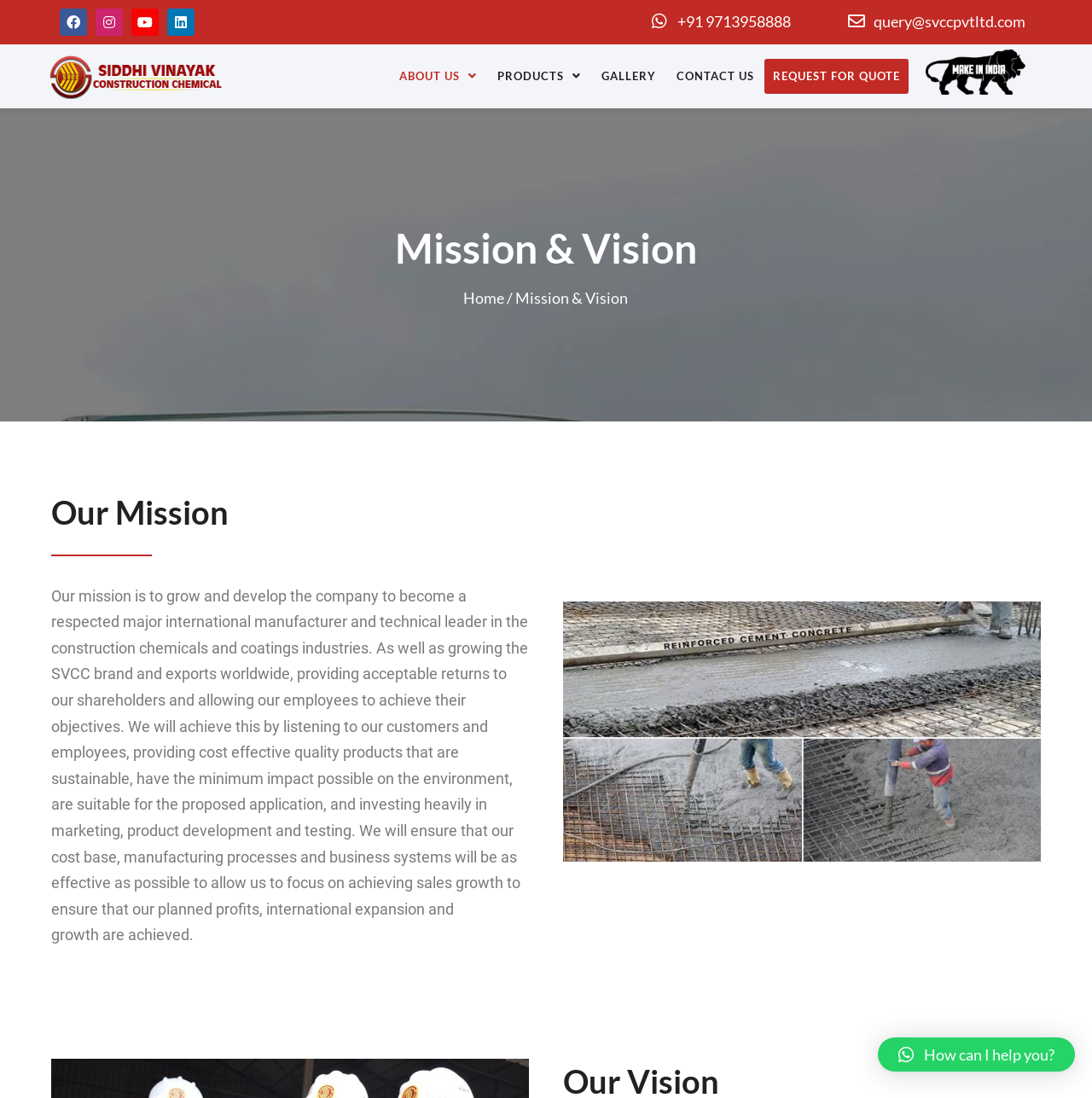Provide your answer to the question using just one word or phrase: What can users do on the 'CONTACT US' page?

Request for quote